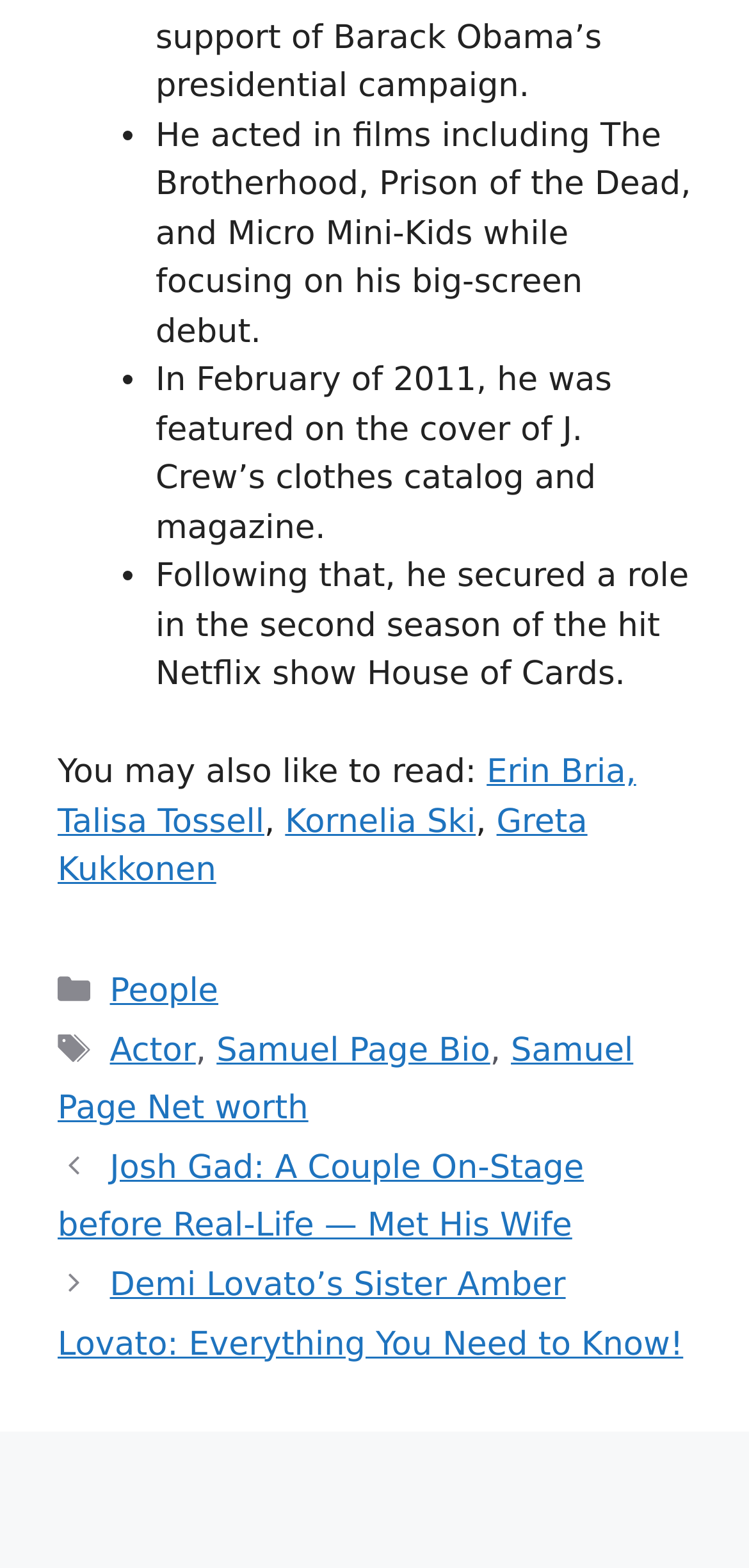Identify the bounding box for the UI element described as: "aria-label="Slide 1"". The coordinates should be four float numbers between 0 and 1, i.e., [left, top, right, bottom].

None